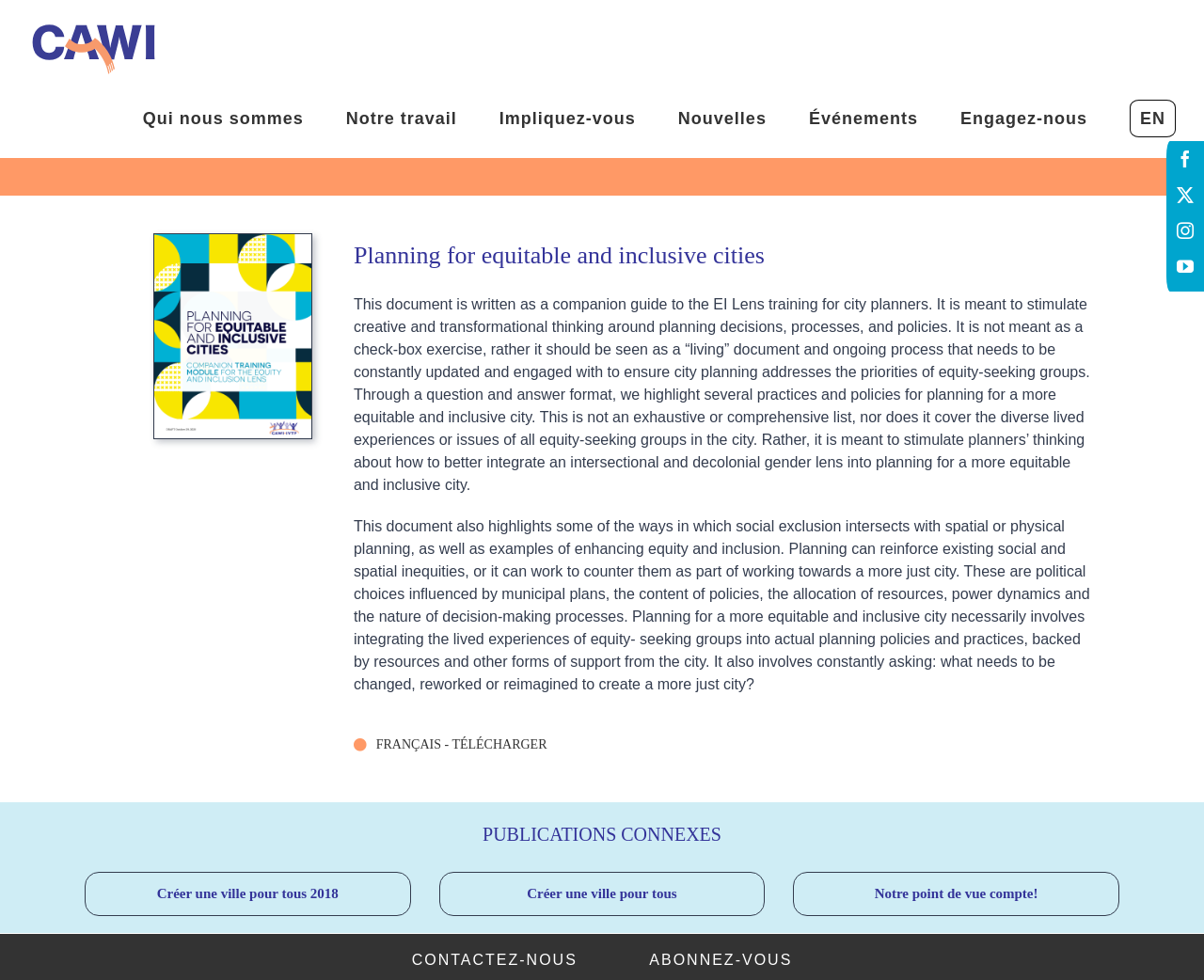Predict the bounding box coordinates of the area that should be clicked to accomplish the following instruction: "Download the document in French". The bounding box coordinates should consist of four float numbers between 0 and 1, i.e., [left, top, right, bottom].

[0.294, 0.739, 0.454, 0.78]